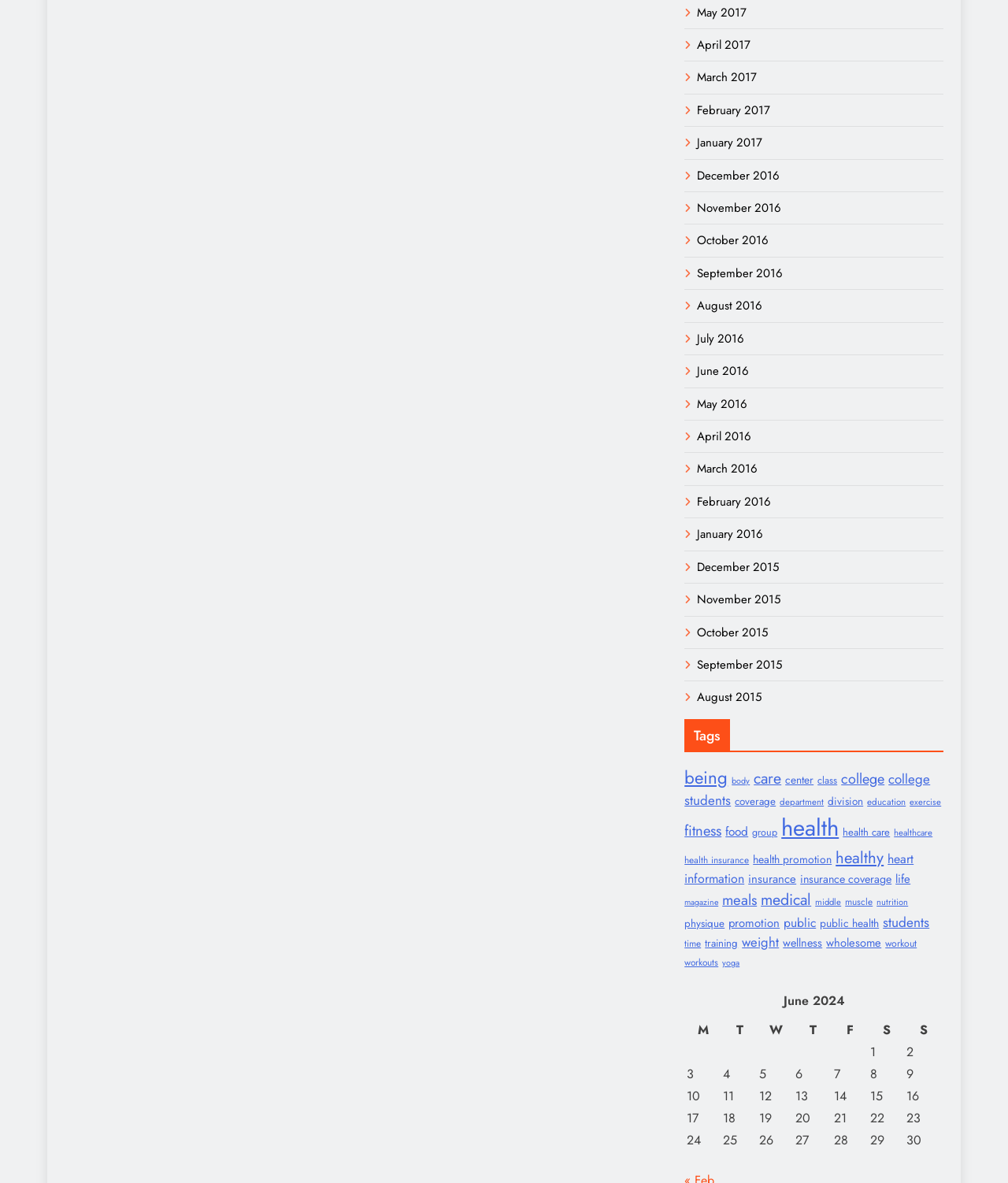Bounding box coordinates must be specified in the format (top-left x, top-left y, bottom-right x, bottom-right y). All values should be floating point numbers between 0 and 1. What are the bounding box coordinates of the UI element described as: October 2016

[0.692, 0.196, 0.763, 0.211]